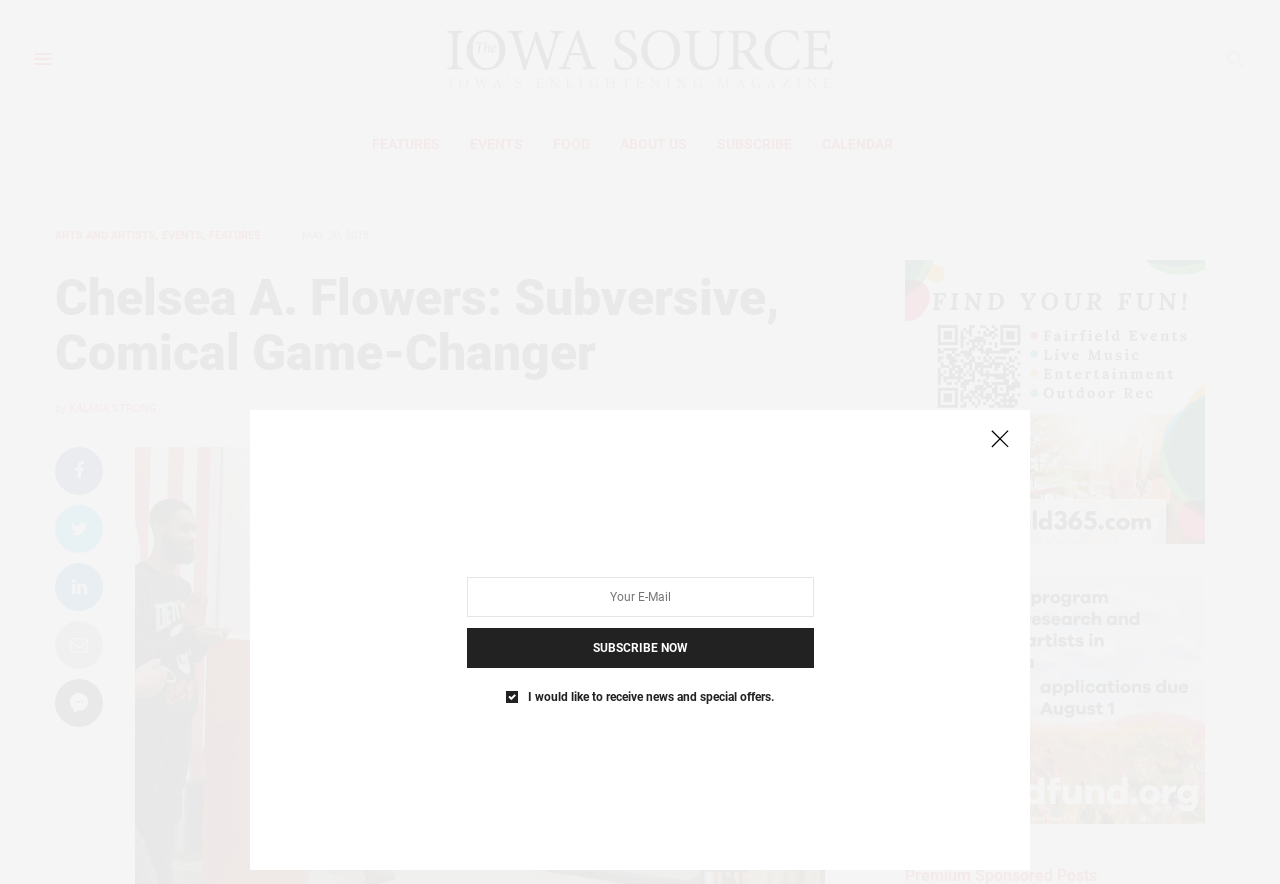Can you show the bounding box coordinates of the region to click on to complete the task described in the instruction: "Read about Arts and Artists"?

[0.043, 0.26, 0.122, 0.273]